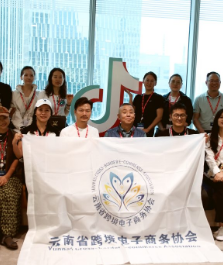Where is the event likely taking place? Analyze the screenshot and reply with just one word or a short phrase.

Singapore